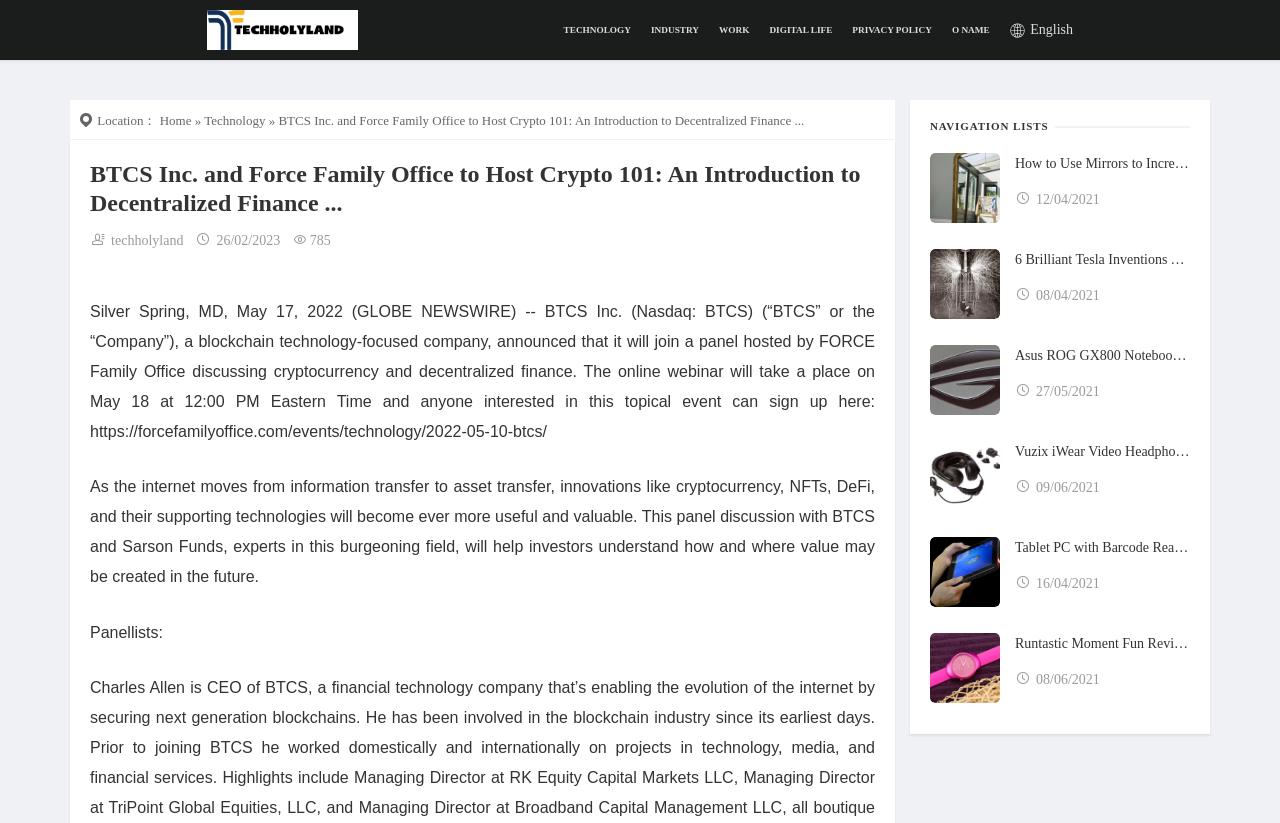Determine the bounding box coordinates of the clickable element necessary to fulfill the instruction: "Click on the 'Home' link". Provide the coordinates as four float numbers within the 0 to 1 range, i.e., [left, top, right, bottom].

[0.125, 0.137, 0.15, 0.156]